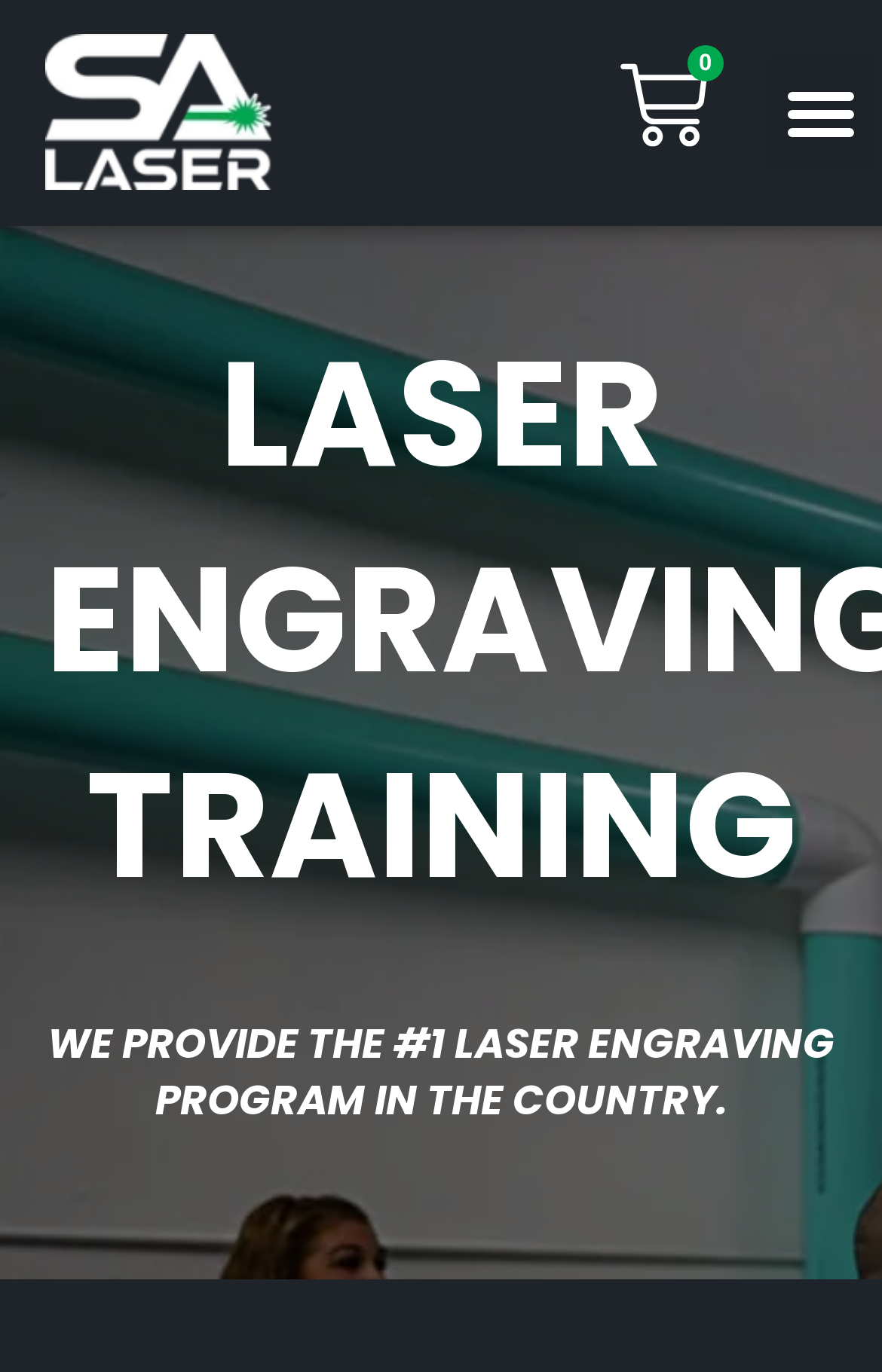Please provide a one-word or short phrase answer to the question:
How many links are on the top navigation bar?

2